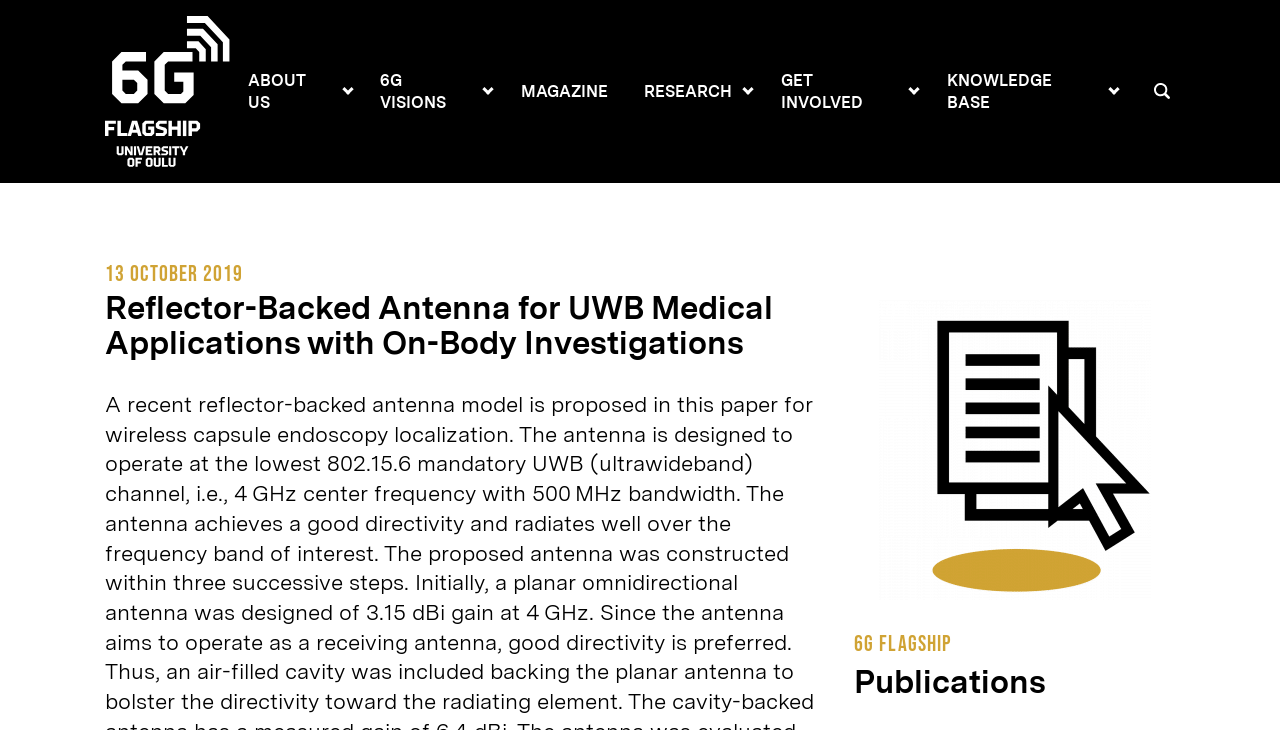Bounding box coordinates should be provided in the format (top-left x, top-left y, bottom-right x, bottom-right y) with all values between 0 and 1. Identify the bounding box for this UI element: aria-label="6G Flagship, Main page"

[0.082, 0.022, 0.18, 0.229]